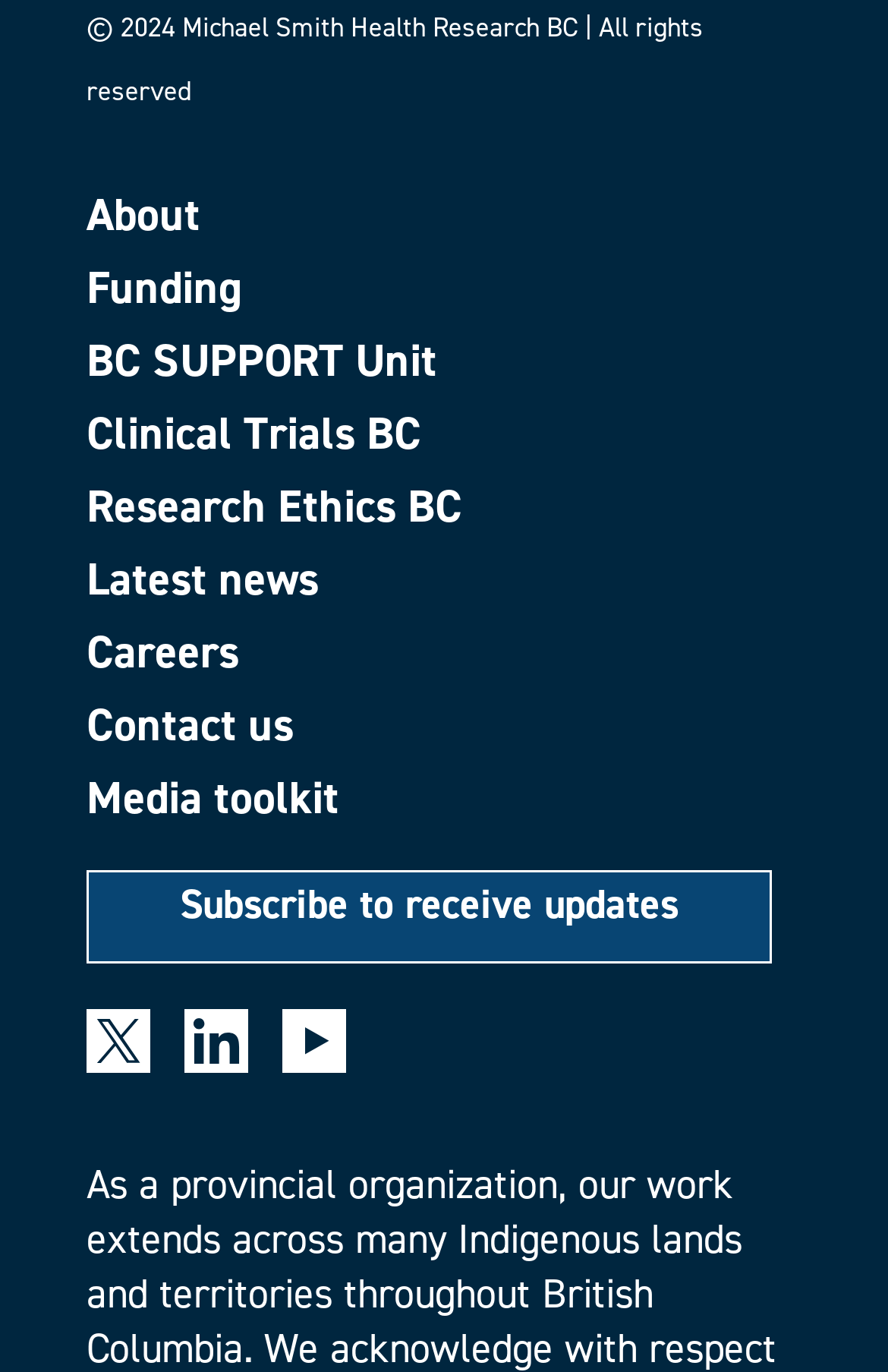Find the bounding box coordinates of the clickable area that will achieve the following instruction: "Contact us".

[0.097, 0.511, 0.903, 0.545]